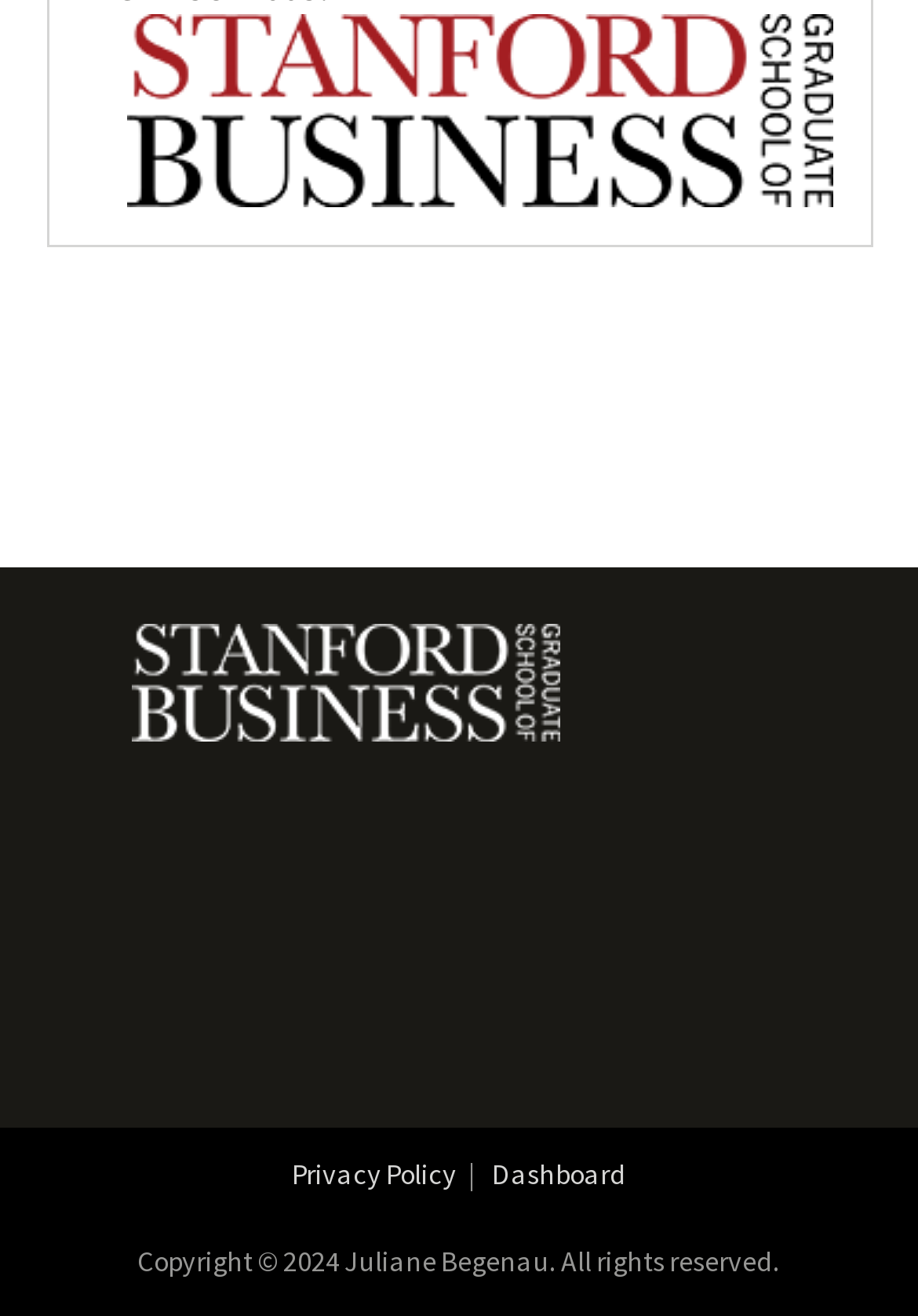Please use the details from the image to answer the following question comprehensively:
How many links are present in the webpage?

There are three links present in the webpage: one for 'Stanford Graduate School of Business', one for 'Privacy Policy', and one for 'Dashboard'.